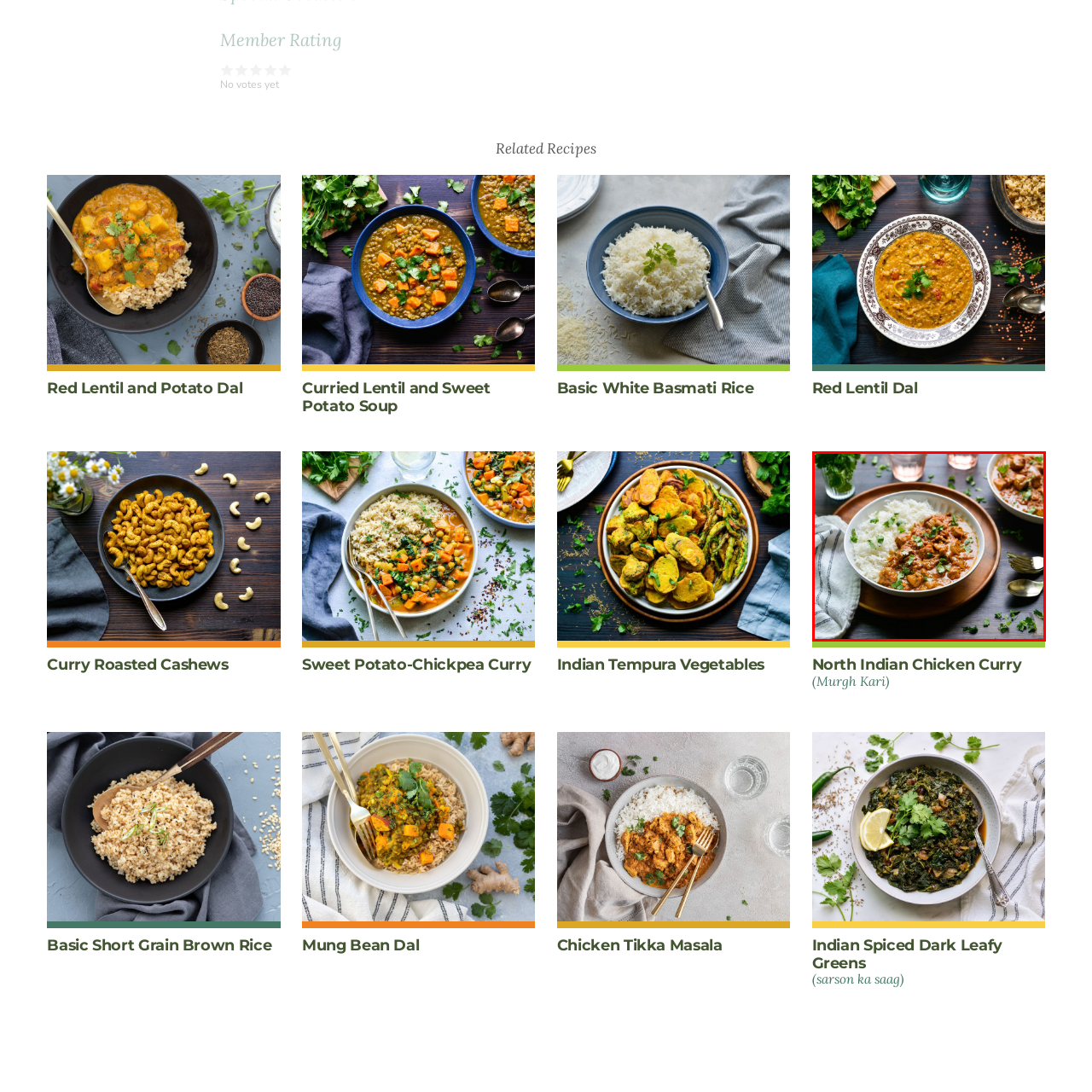Provide an in-depth caption for the image inside the red boundary.

This image showcases a delicious serving of North Indian Chicken Curry, known as Murgh Kari, presented beautifully alongside fluffy white rice. The dish is garnished with fresh cilantro, adding vibrancy and flavor. In the background, a second bowl of curry is visible, hinting at a generous portion. The setting features stylish glassware that holds refreshing beverages, enhancing the inviting atmosphere of the meal. A linen napkin drapes elegantly next to the plate, completing this appetizing scene of comfort food perfect for sharing.